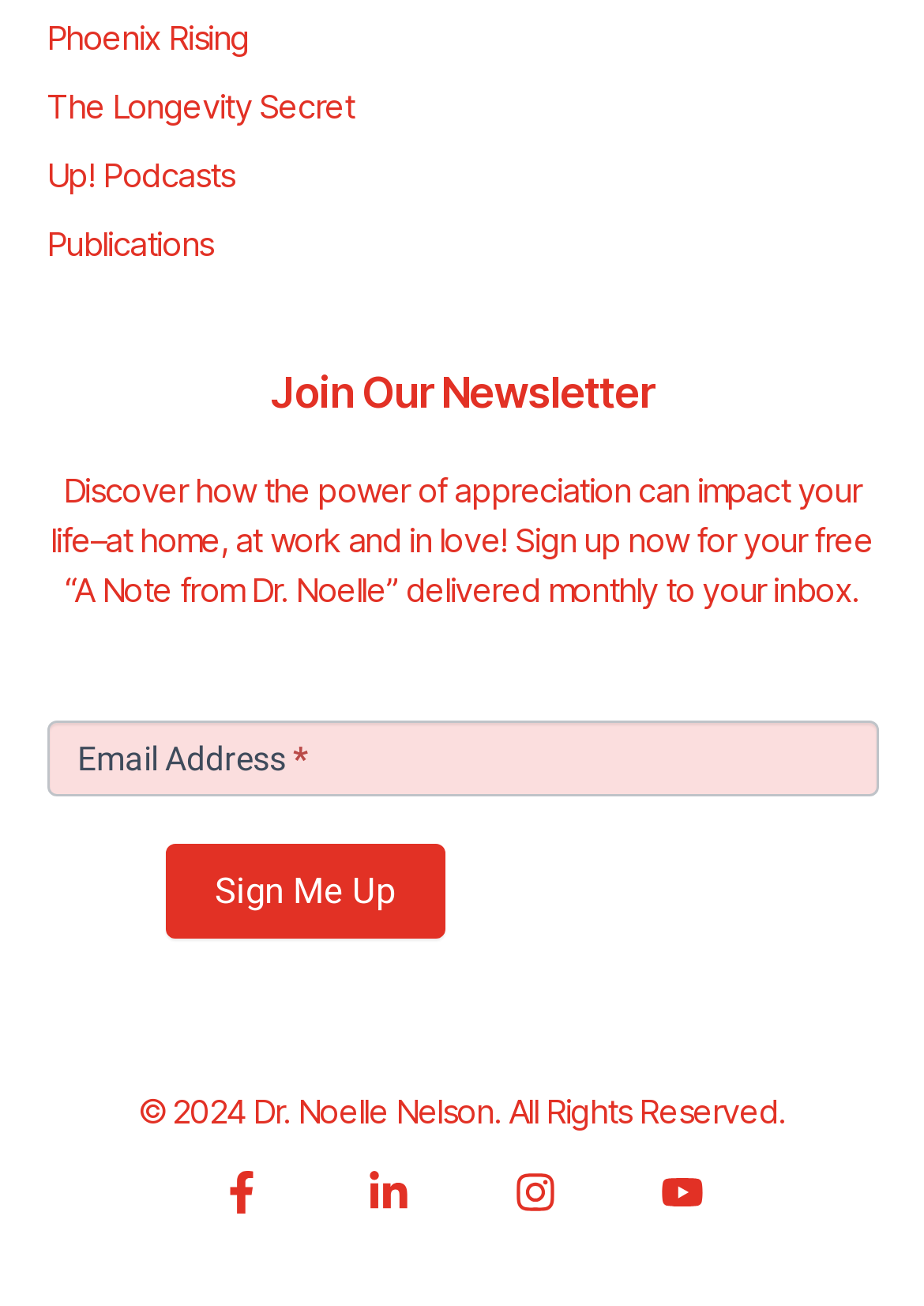How many links are in the top section?
Using the information presented in the image, please offer a detailed response to the question.

The top section of the webpage contains four links: 'Phoenix Rising', 'The Longevity Secret', 'Up! Podcasts', and 'Publications'.